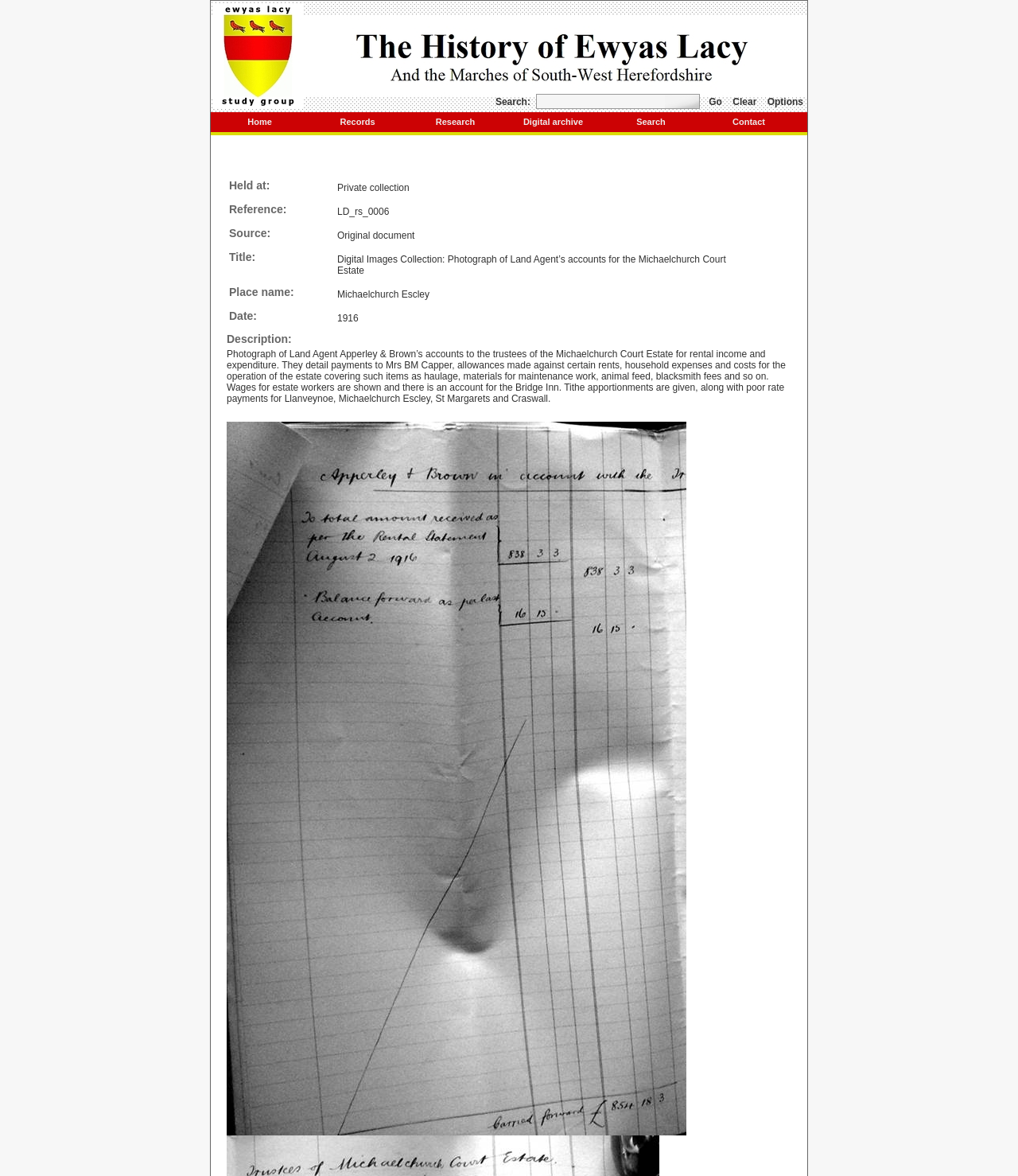Specify the bounding box coordinates of the area to click in order to execute this command: 'Search for something'. The coordinates should consist of four float numbers ranging from 0 to 1, and should be formatted as [left, top, right, bottom].

[0.526, 0.08, 0.687, 0.093]